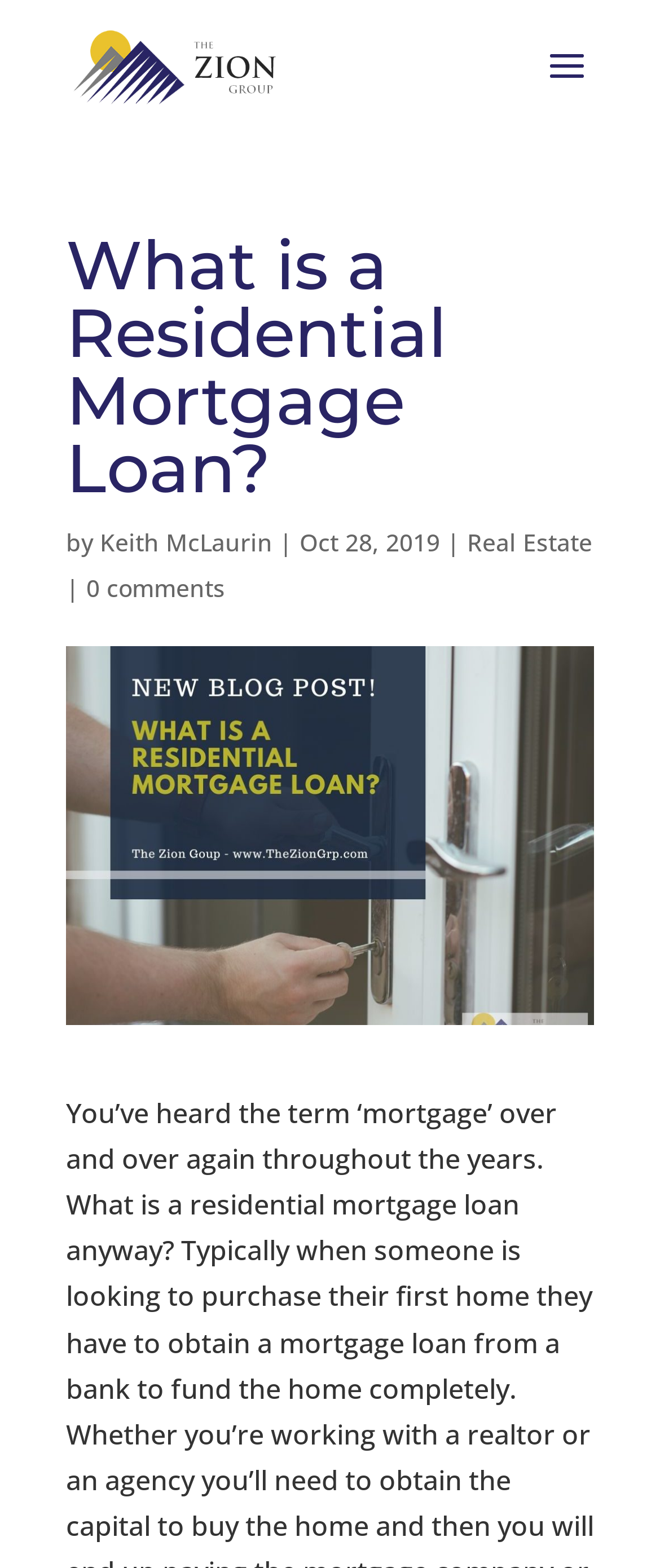Locate the UI element that matches the description Real Estate in the webpage screenshot. Return the bounding box coordinates in the format (top-left x, top-left y, bottom-right x, bottom-right y), with values ranging from 0 to 1.

[0.708, 0.335, 0.897, 0.356]